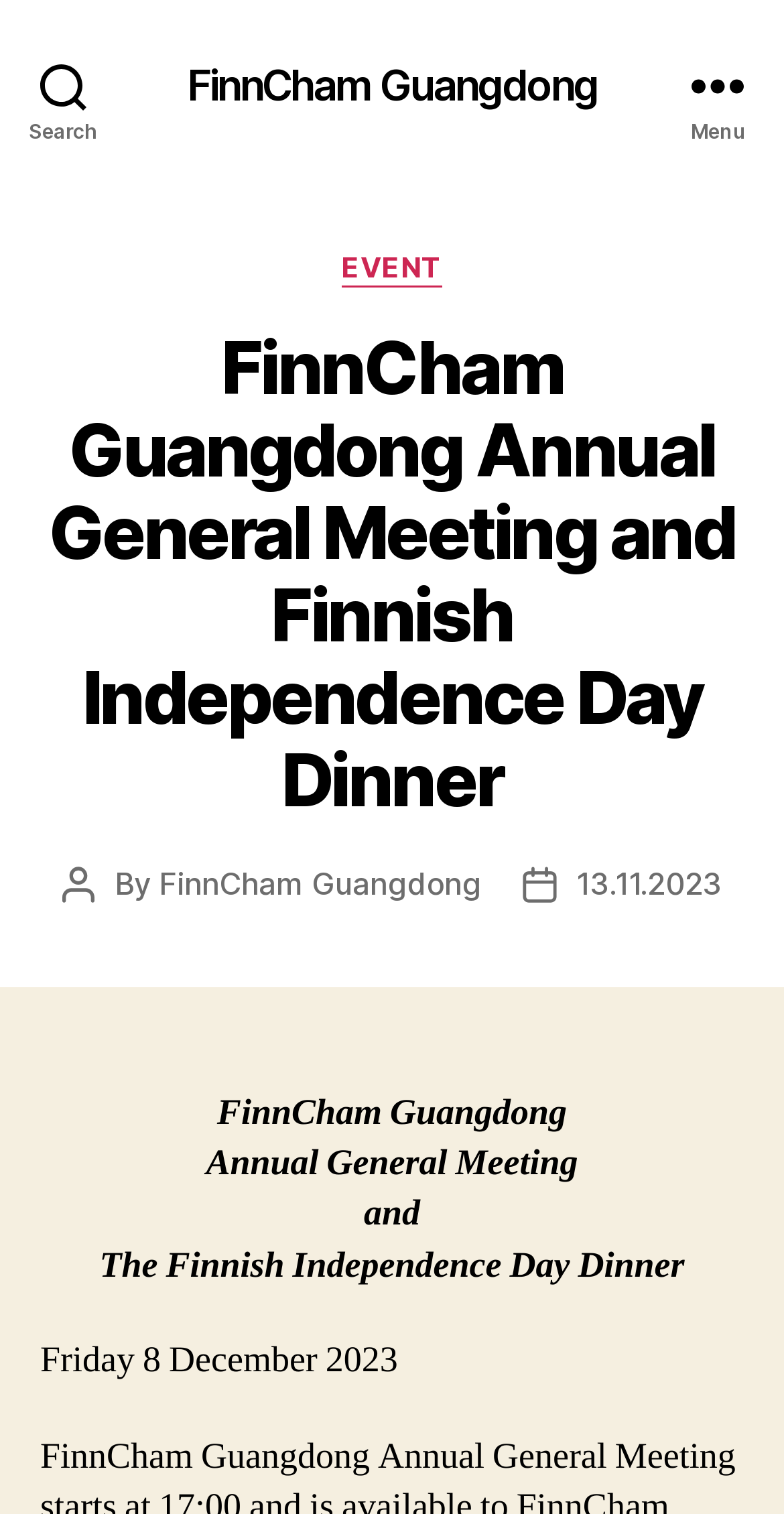Find the bounding box coordinates for the HTML element described in this sentence: "FinnCham Guangdong". Provide the coordinates as four float numbers between 0 and 1, in the format [left, top, right, bottom].

[0.203, 0.57, 0.614, 0.596]